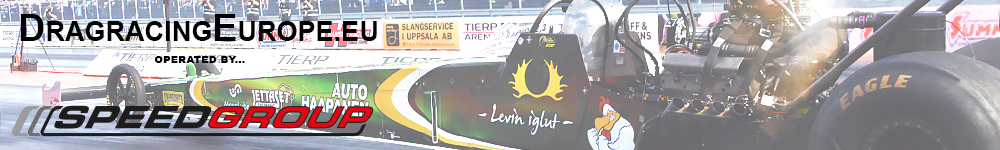Please provide a comprehensive response to the question based on the details in the image: What is the atmosphere of the event?

The caption highlights the vibrant atmosphere of the event, with spectators eagerly watching the thrilling competition, which suggests that the atmosphere is lively and energetic.